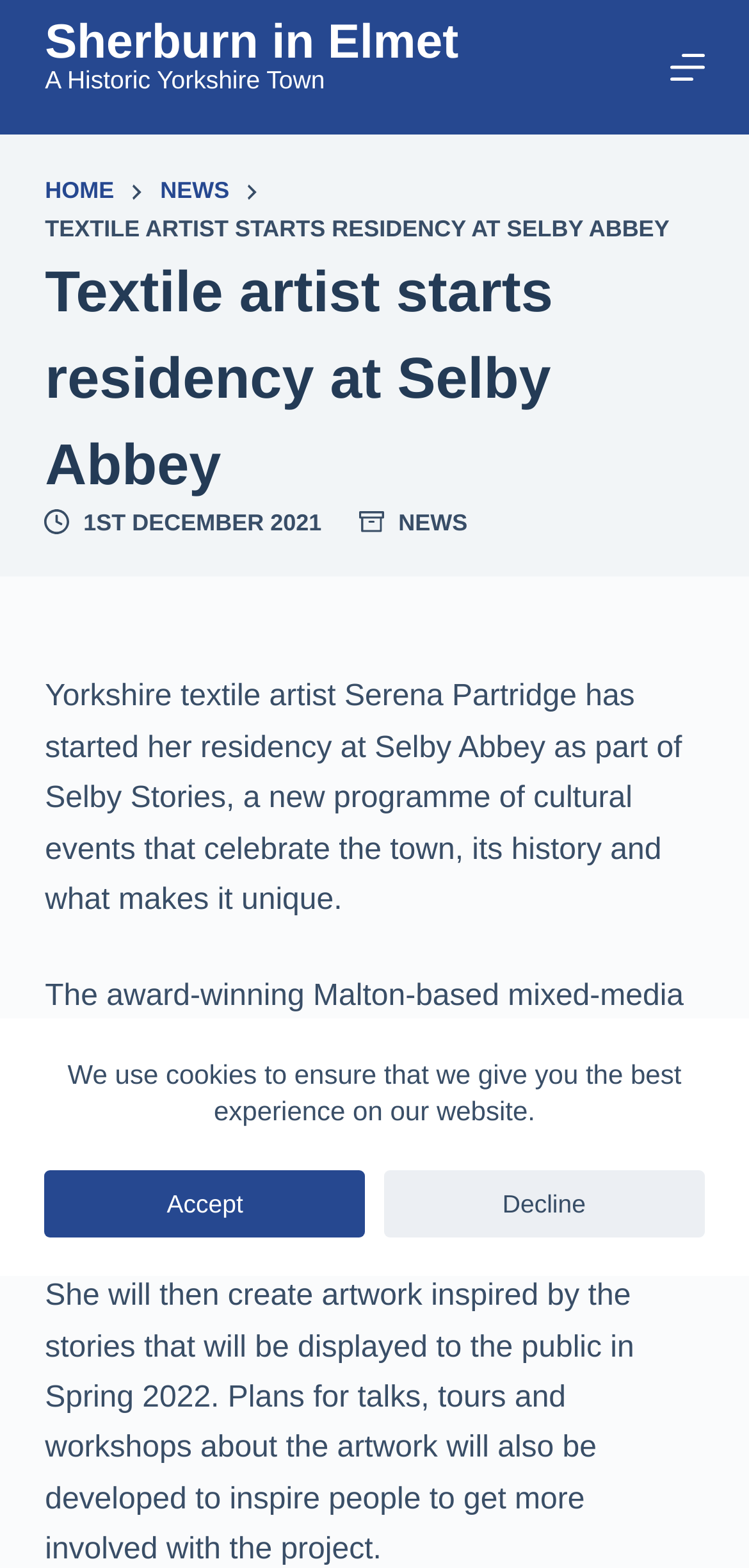Determine the coordinates of the bounding box for the clickable area needed to execute this instruction: "open off canvas".

[0.894, 0.032, 0.94, 0.054]